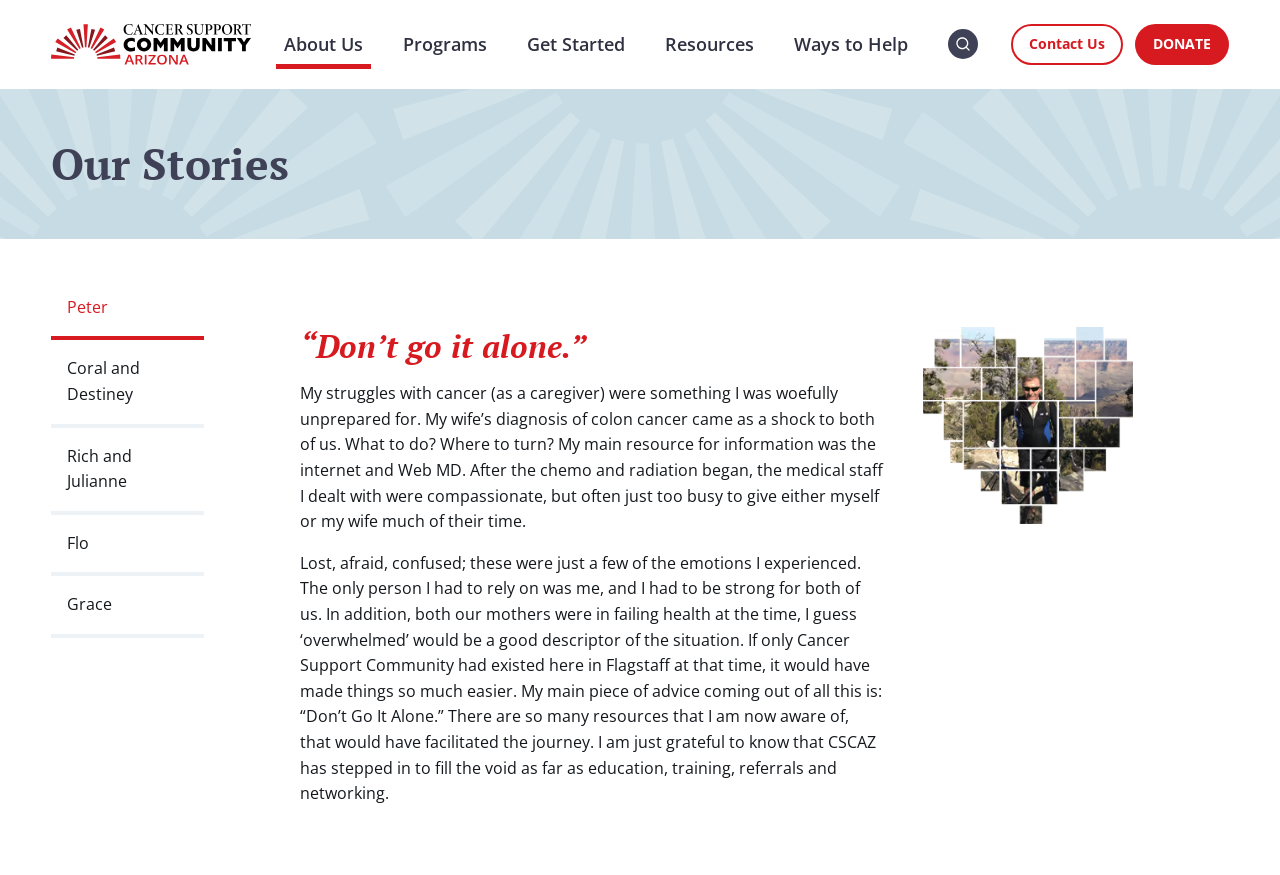Please provide a one-word or phrase answer to the question: 
What is the text of the first heading?

Our Stories